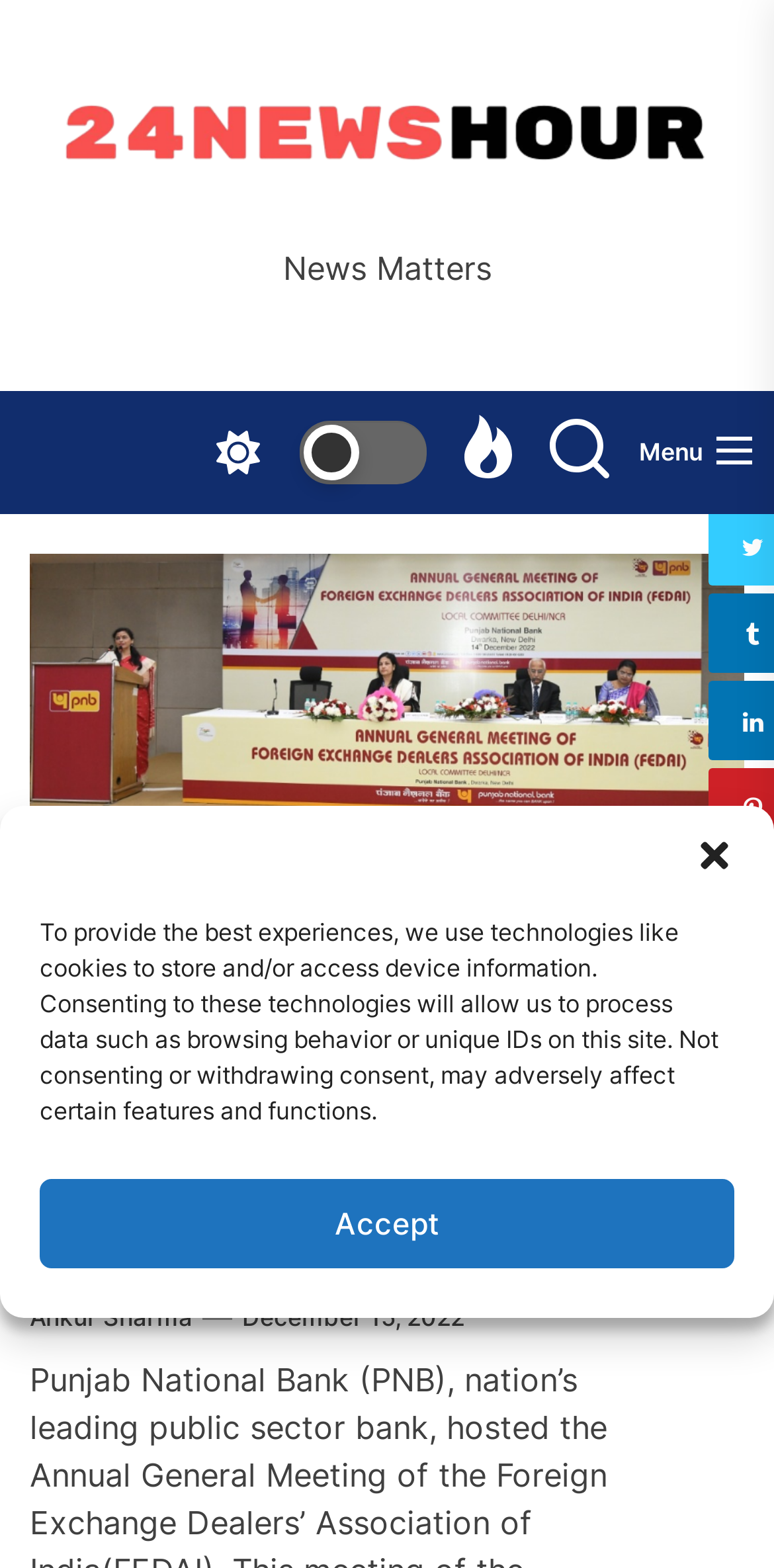Identify the bounding box for the given UI element using the description provided. Coordinates should be in the format (top-left x, top-left y, bottom-right x, bottom-right y) and must be between 0 and 1. Here is the description: Accept

[0.051, 0.752, 0.949, 0.809]